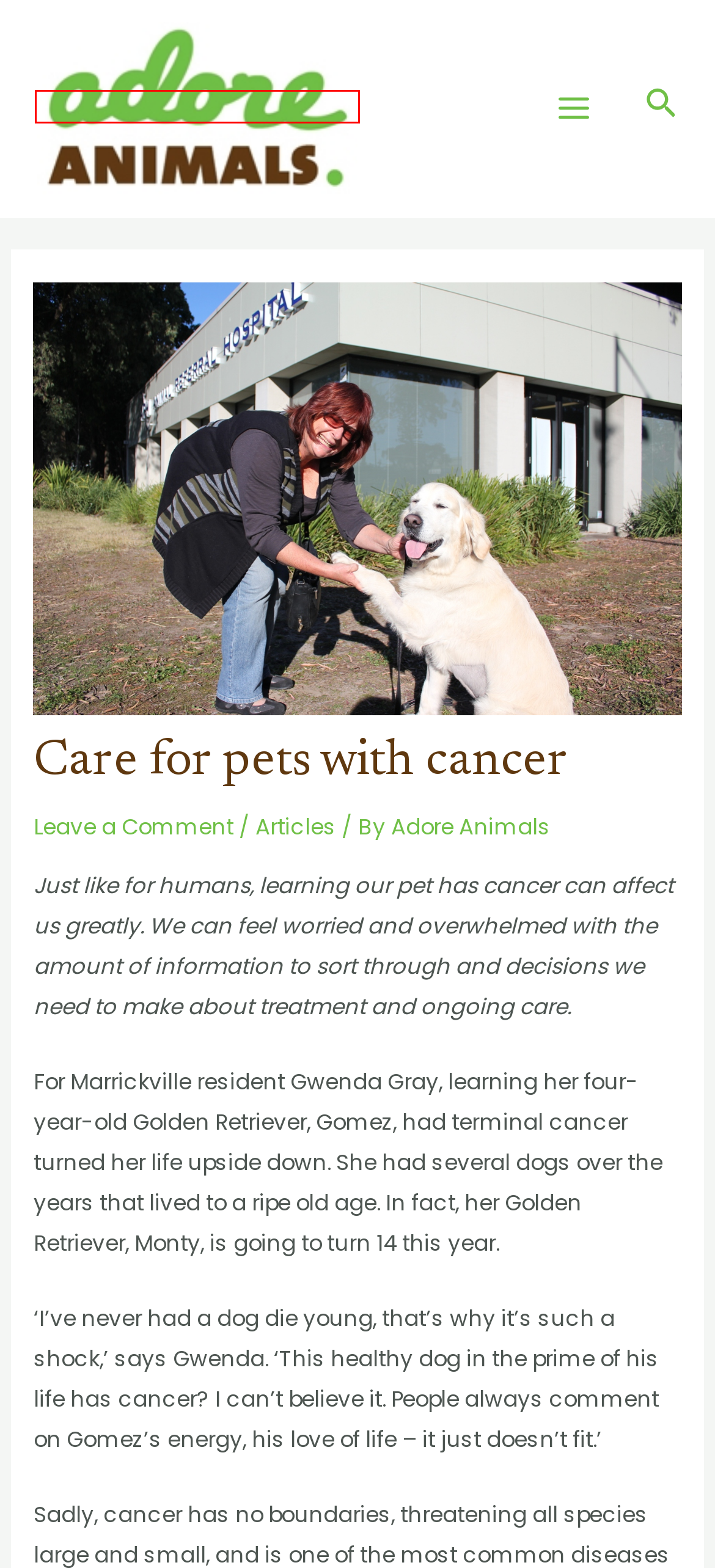A screenshot of a webpage is provided, featuring a red bounding box around a specific UI element. Identify the webpage description that most accurately reflects the new webpage after interacting with the selected element. Here are the candidates:
A. Articles – Adore Animals
B. Adore Animals – Adore Animals
C. Testimonials – Adore Animals
D. New techniques for managing wild elephants – Adore Animals
E. Adore Animals – Adore Animals promotes a culture that protects, respects and cares for all animals
F. Terms of Use – Adore Animals
G. Privacy Policy – Adore Animals
H. Dog Rehoming Project – Adore Animals

E